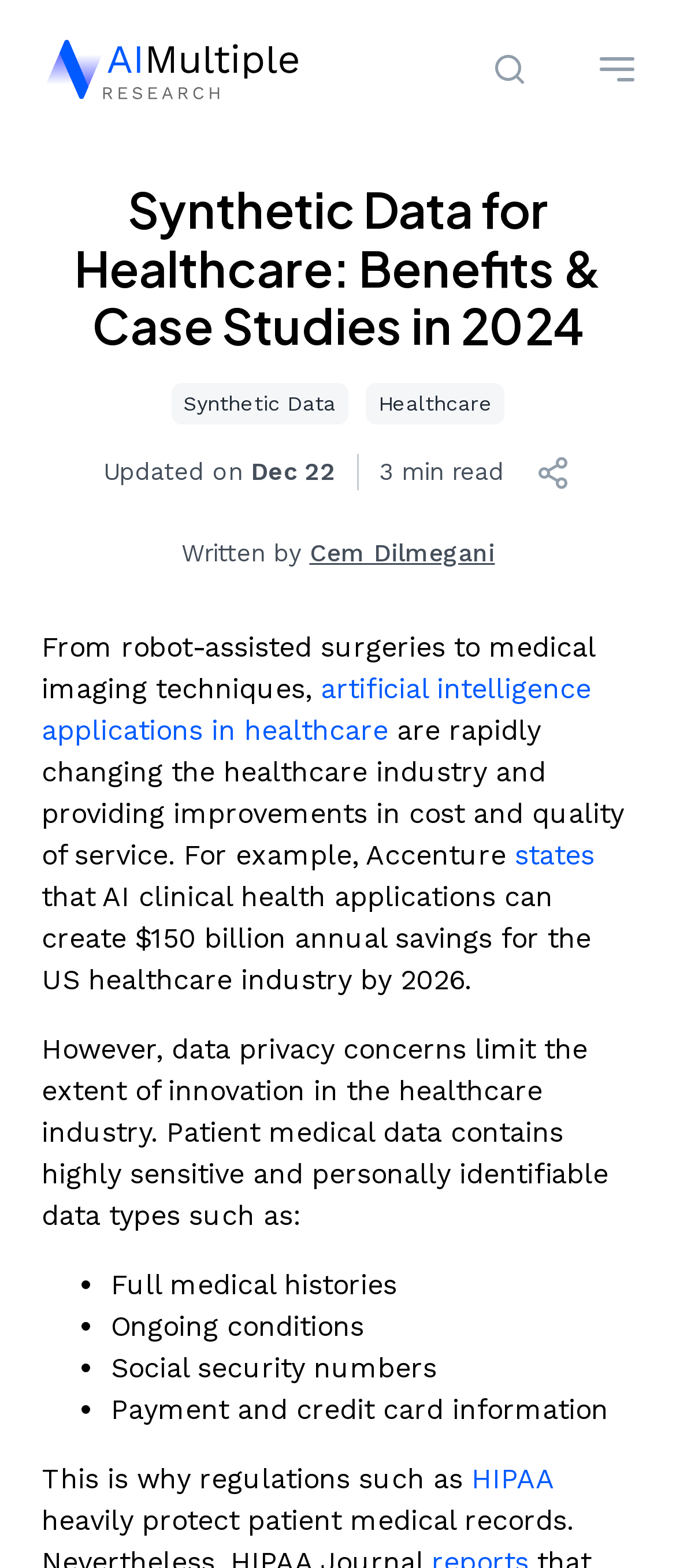Determine the bounding box for the described UI element: "Share on Twitter".

[0.314, 0.423, 0.817, 0.463]